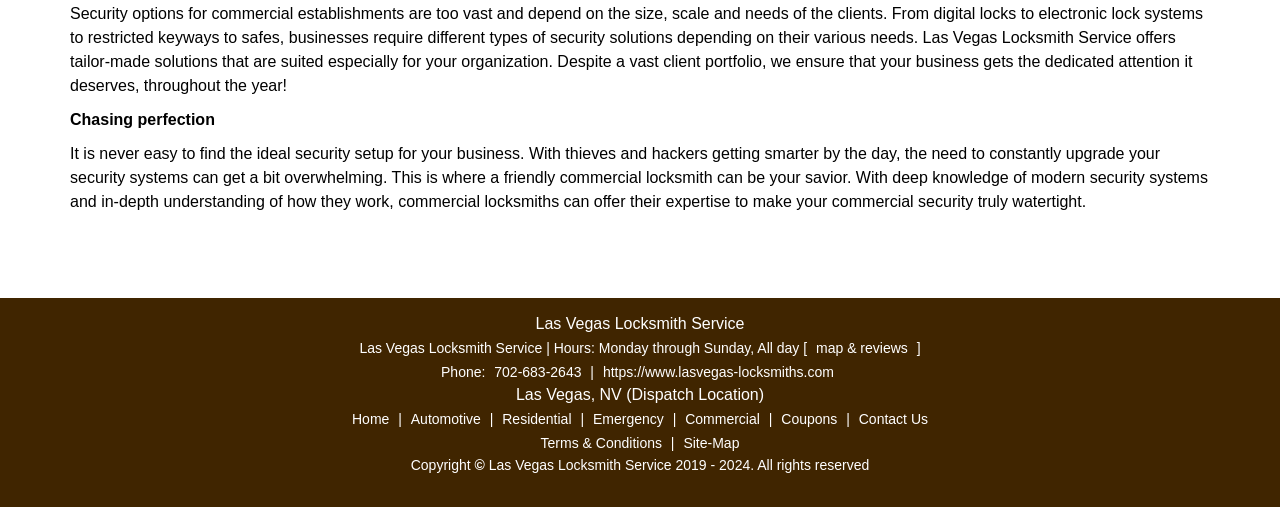What is the business name?
Based on the image, give a one-word or short phrase answer.

Las Vegas Locksmith Service